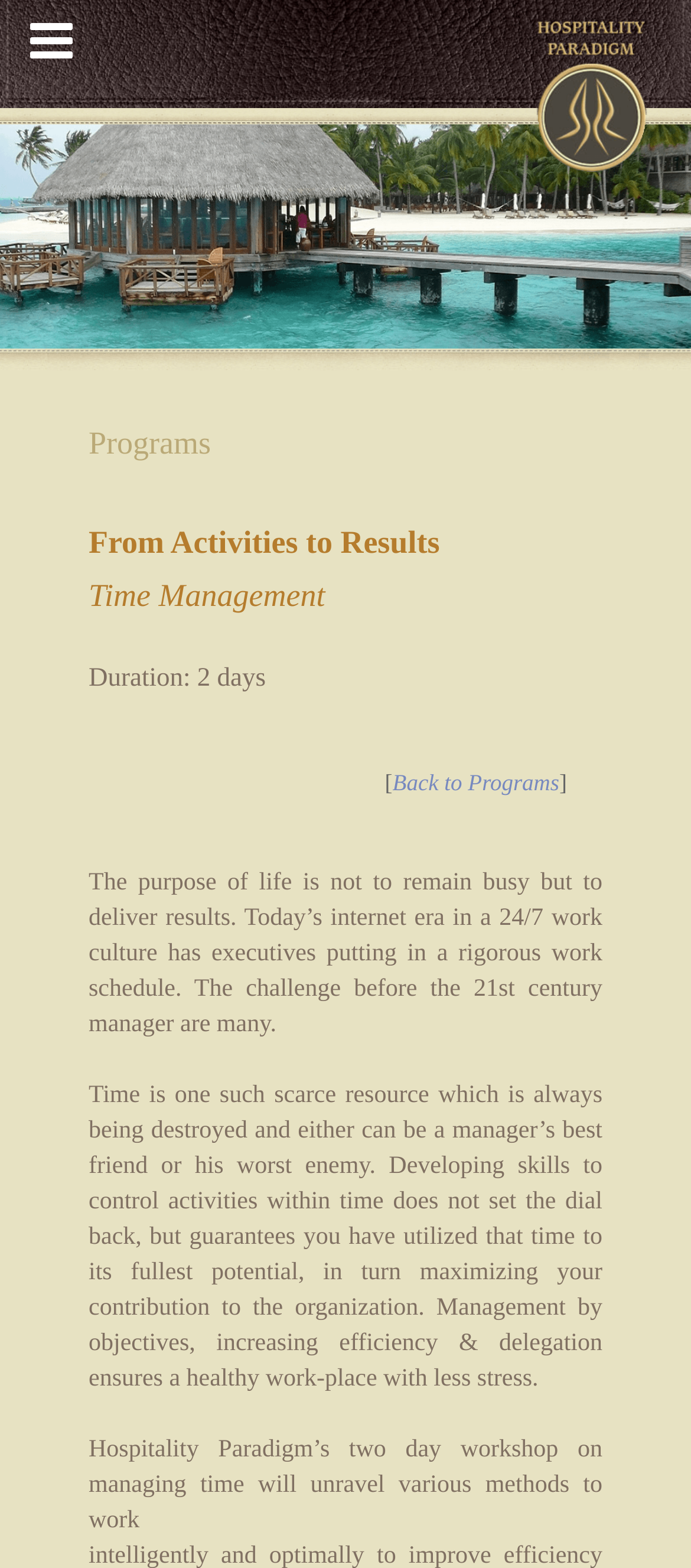Generate a thorough caption that explains the contents of the webpage.

The webpage is about a hospitality program, specifically a time management workshop offered by Hospitality Paradigm. At the top, there is a link to the Hospitality Paradigm website. Below it, there is a heading titled "Programs". 

To the right of the "Programs" heading, there is a static text "From Activities to Results", which is likely the title of the program. Below the title, there are three lines of text: "Time Management", "Duration: 2 days", and a brief description of the program's purpose. 

Further down, there is a link "Back to Programs" on the right side of the page. Below it, there is a lengthy paragraph of text that discusses the importance of time management in today's work culture. The text explains how time can be a manager's best friend or worst enemy and how developing skills to control activities within time can maximize one's contribution to the organization.

Finally, there is another paragraph of text that describes the Hospitality Paradigm's two-day workshop on managing time, which will cover various methods to work efficiently.